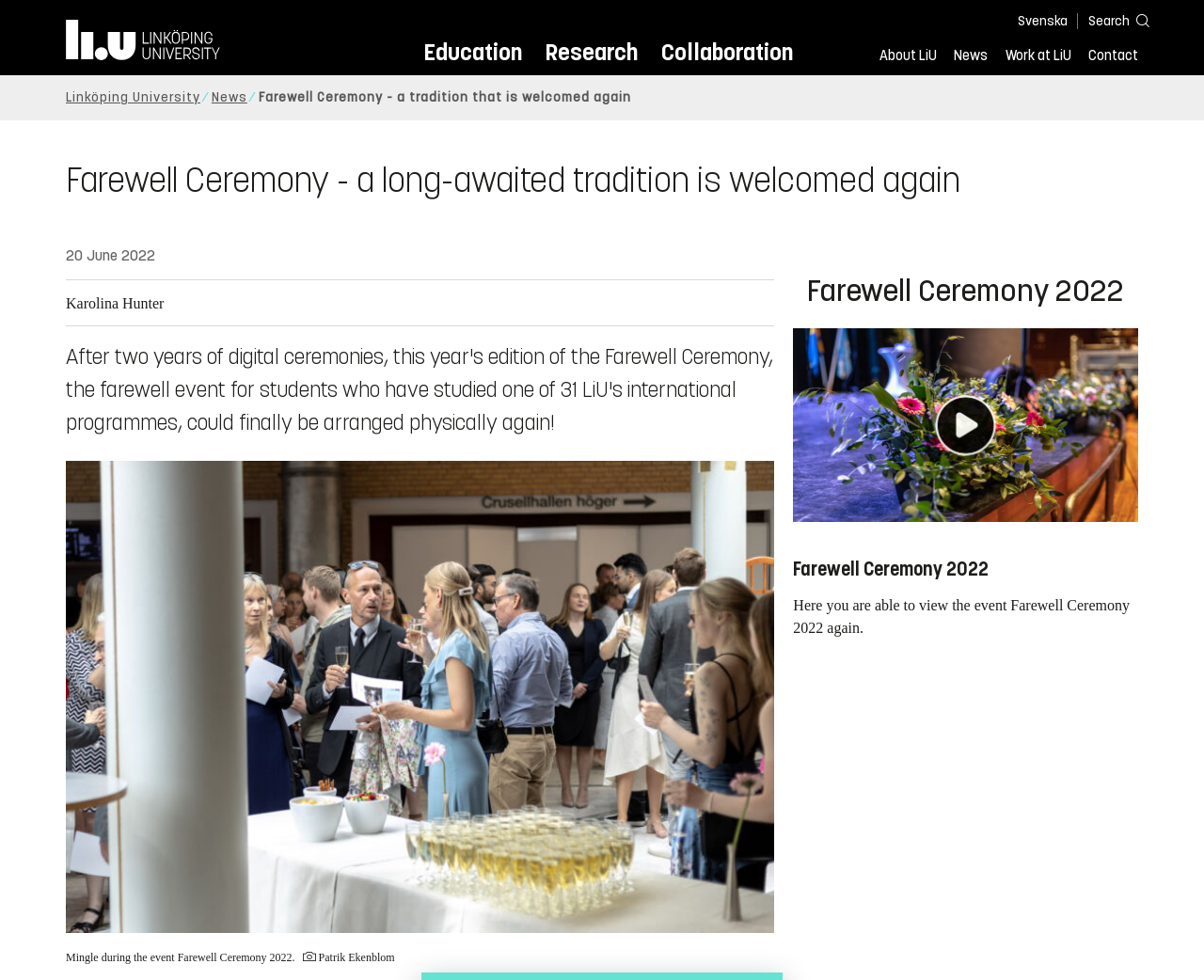Please locate the bounding box coordinates of the element that should be clicked to achieve the given instruction: "Go to Education page".

[0.351, 0.035, 0.433, 0.077]